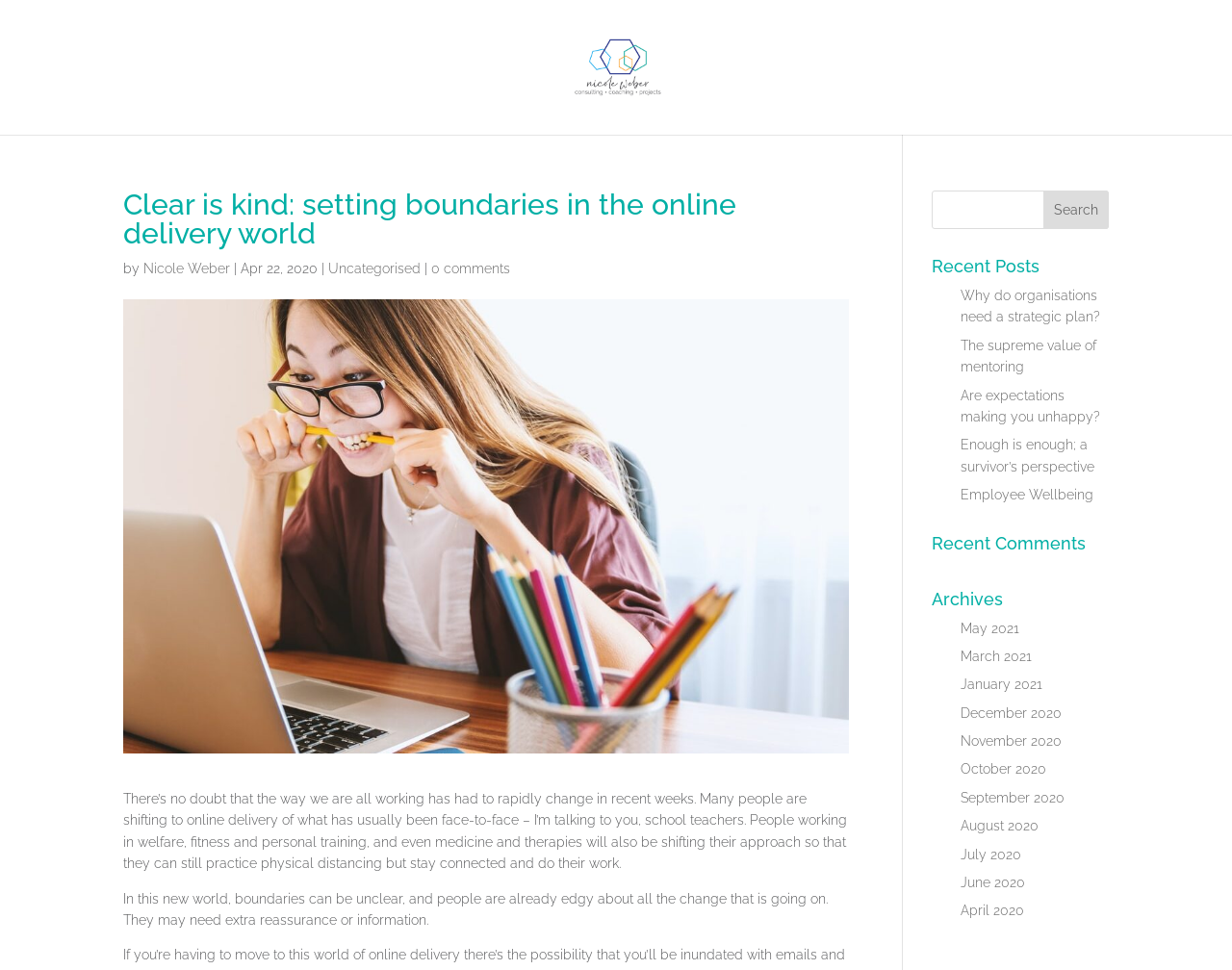How many comments does this article have?
Please provide a detailed answer to the question.

The number of comments on this article can be found by looking at the link '0 comments' which appears below the title of the article.